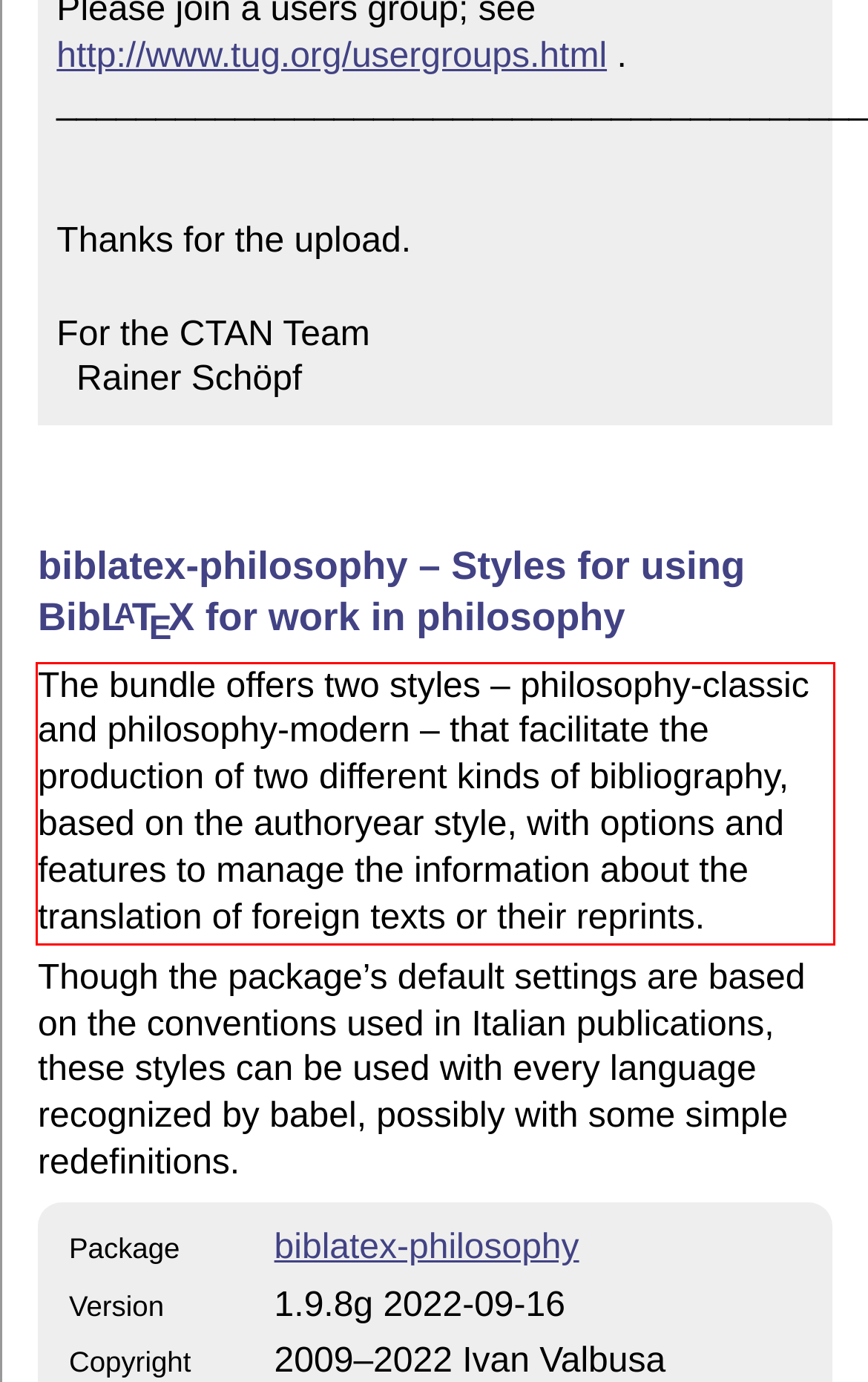With the given screenshot of a webpage, locate the red rectangle bounding box and extract the text content using OCR.

The bundle offers two styles – philosophy-classic and philosophy-modern – that facilitate the production of two different kinds of bibliography, based on the authoryear style, with options and features to manage the information about the translation of foreign texts or their reprints.